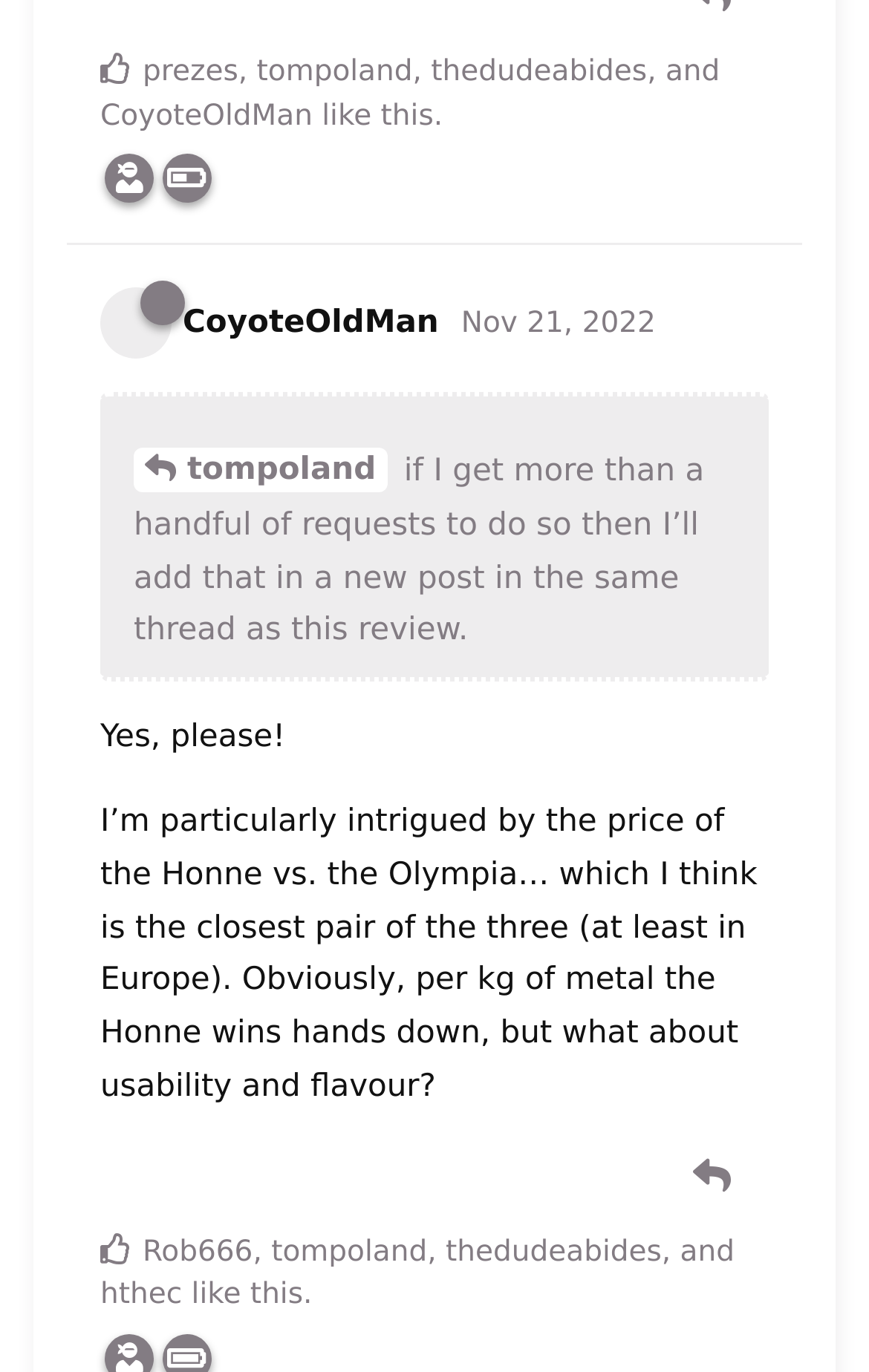Could you indicate the bounding box coordinates of the region to click in order to complete this instruction: "Read the quote from 'CoyoteOldMan'".

[0.154, 0.327, 0.446, 0.359]